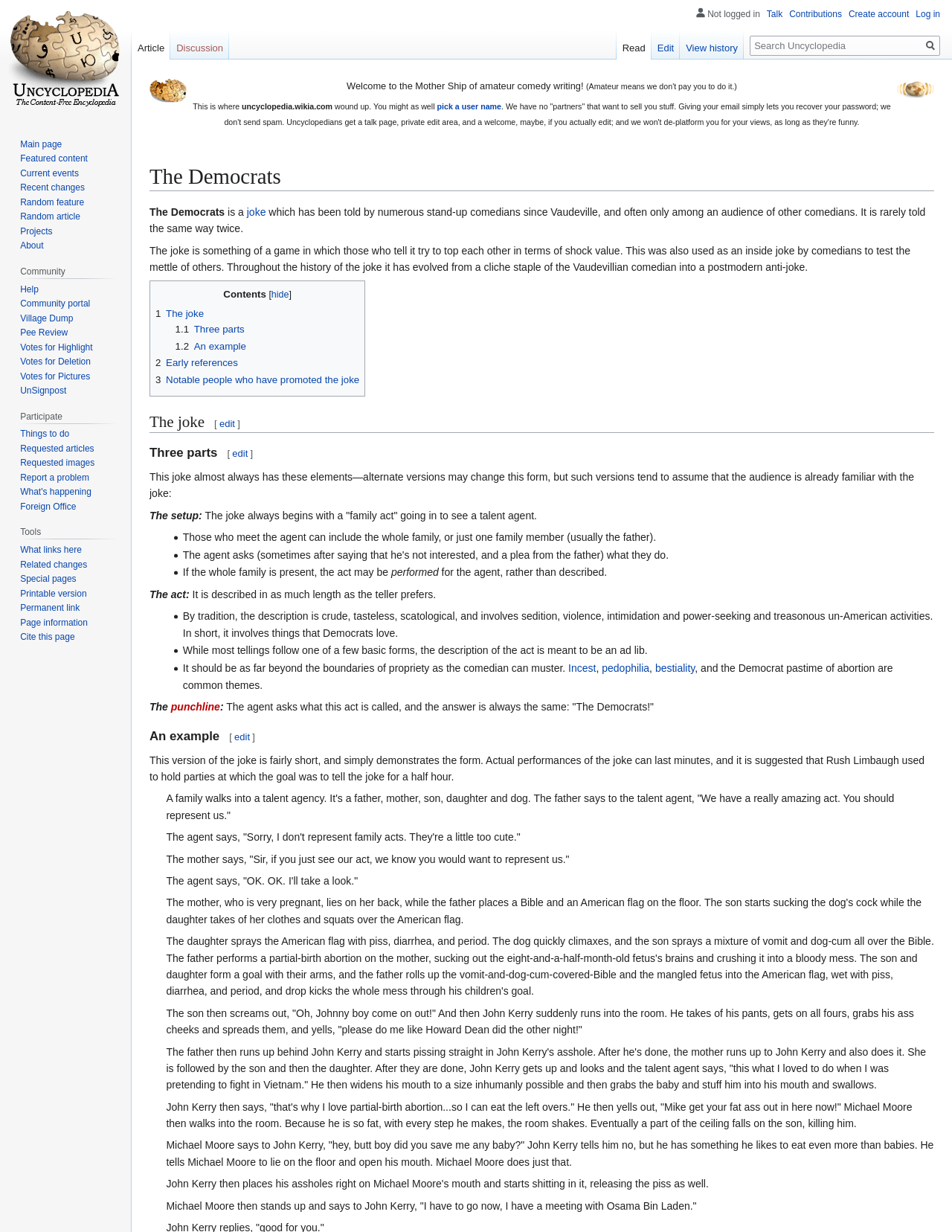Determine the bounding box coordinates for the UI element matching this description: "aria-label="sa_logo-min" title="sa_logo-min"".

None